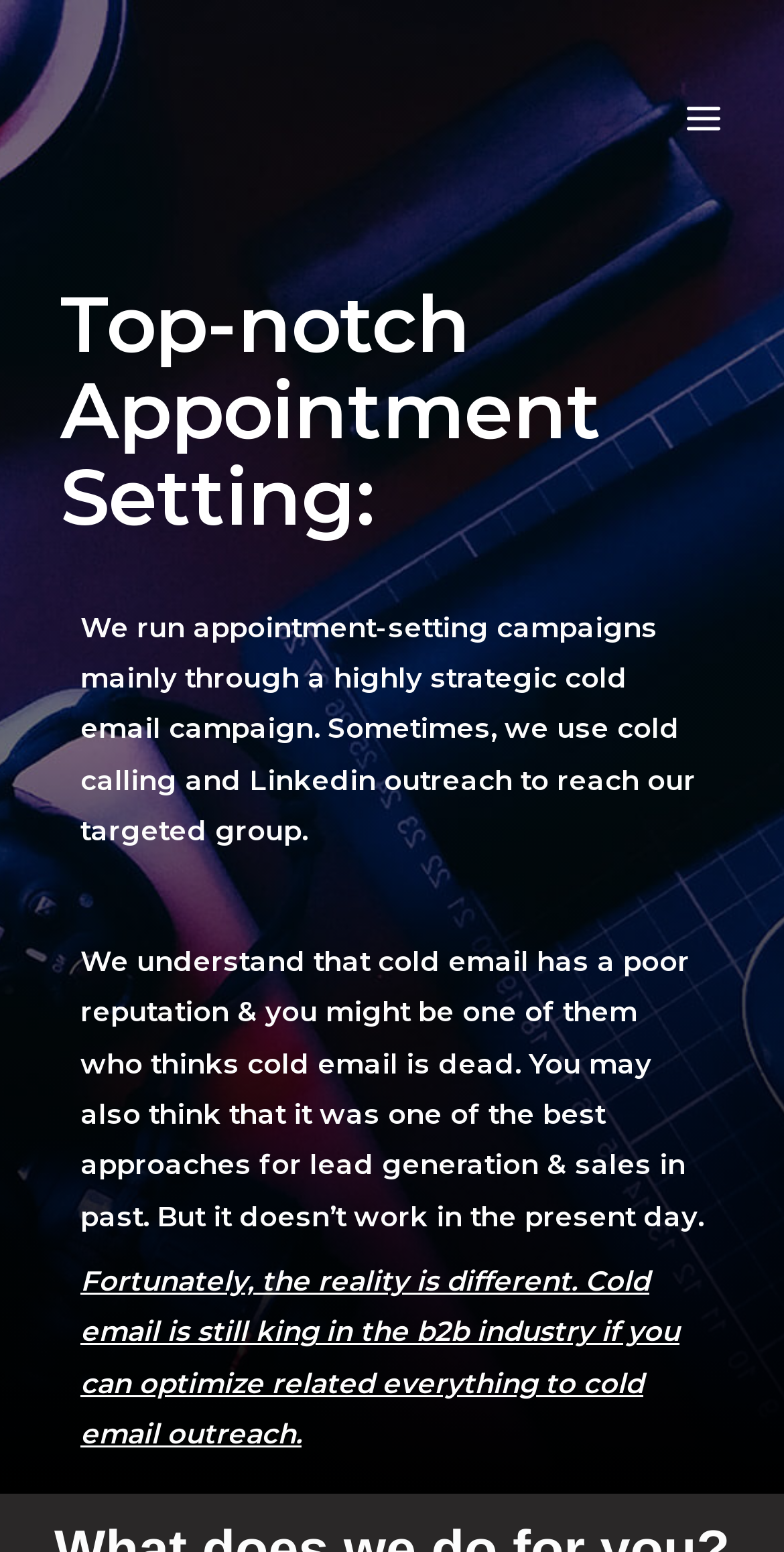Identify and extract the heading text of the webpage.

Top-notch Appointment Setting: